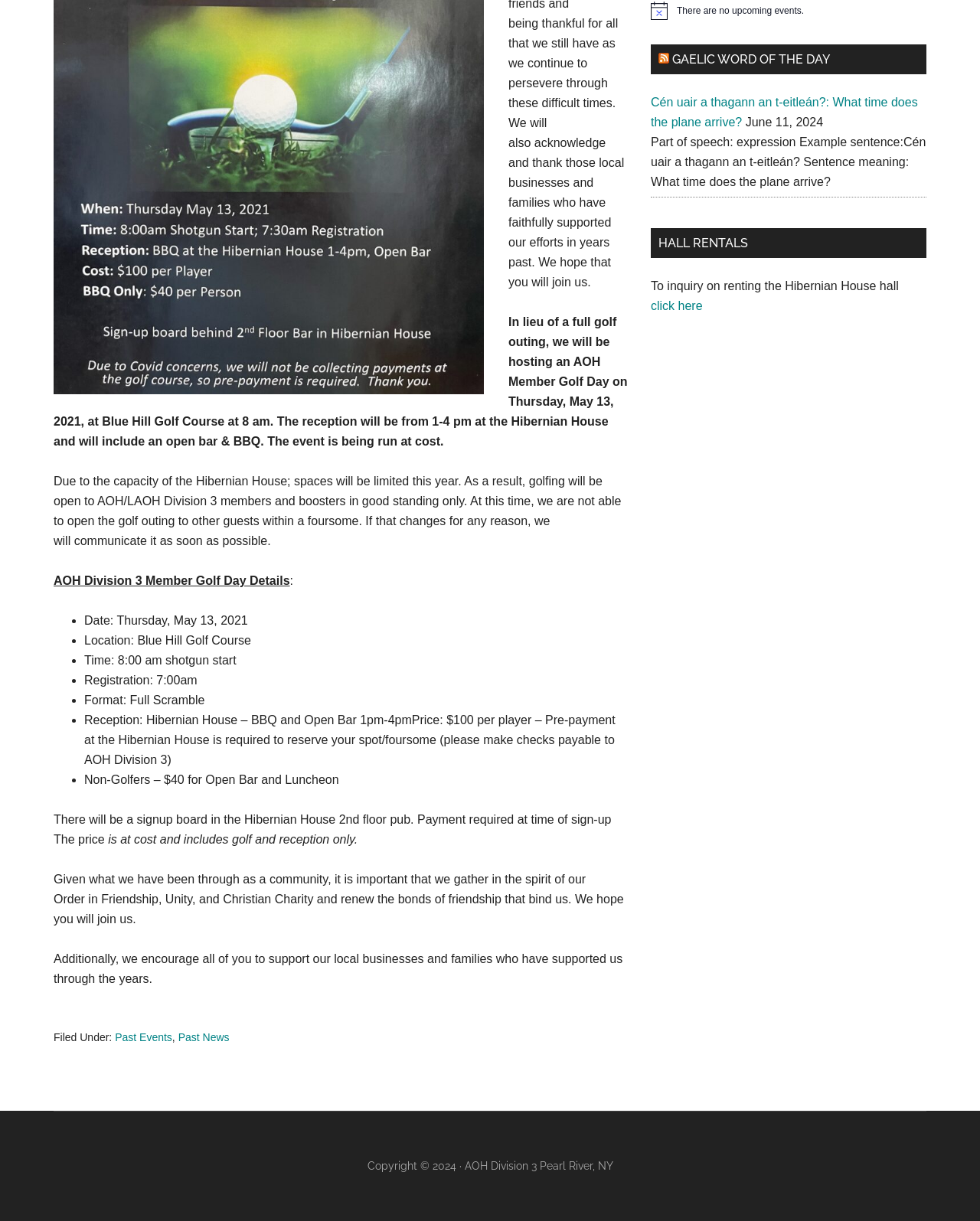Using the element description: "Past Events", determine the bounding box coordinates for the specified UI element. The coordinates should be four float numbers between 0 and 1, [left, top, right, bottom].

[0.117, 0.845, 0.176, 0.855]